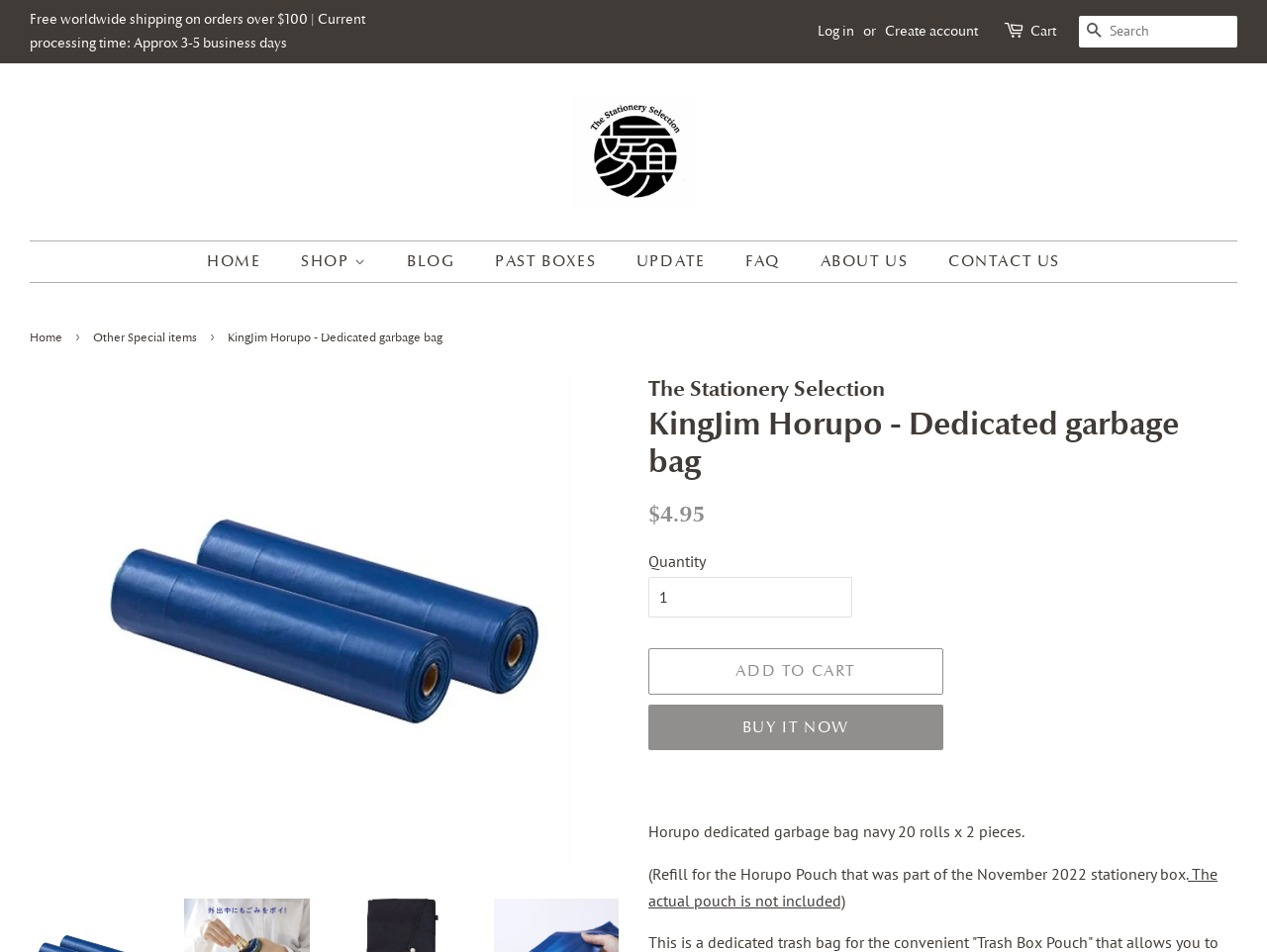Identify the bounding box coordinates of the section to be clicked to complete the task described by the following instruction: "Log in to your account". The coordinates should be four float numbers between 0 and 1, formatted as [left, top, right, bottom].

[0.645, 0.023, 0.674, 0.041]